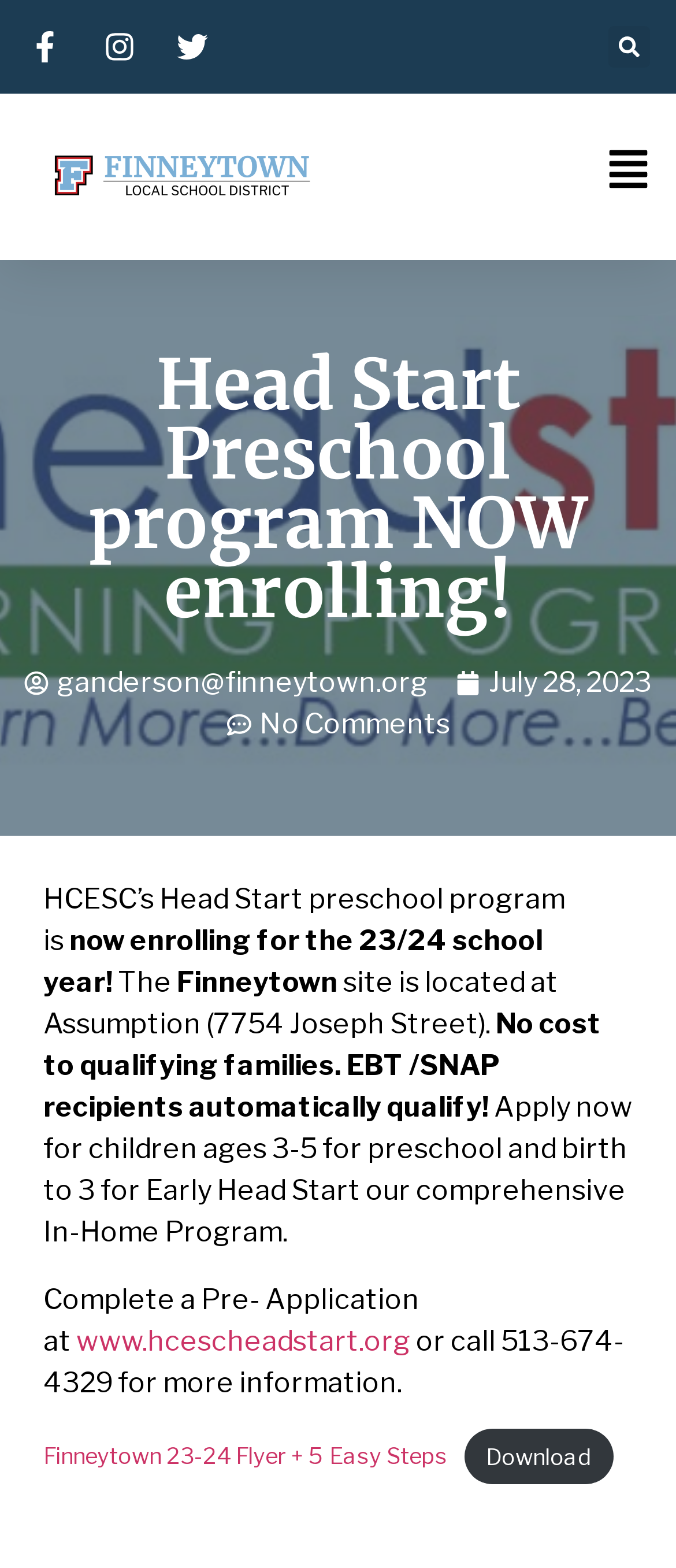How can one get more information about the program?
Provide a detailed answer to the question using information from the image.

I found the answer by reading the text 'or call 513-674-4329 for more information.' which provides a phone number to contact for more information about the program.